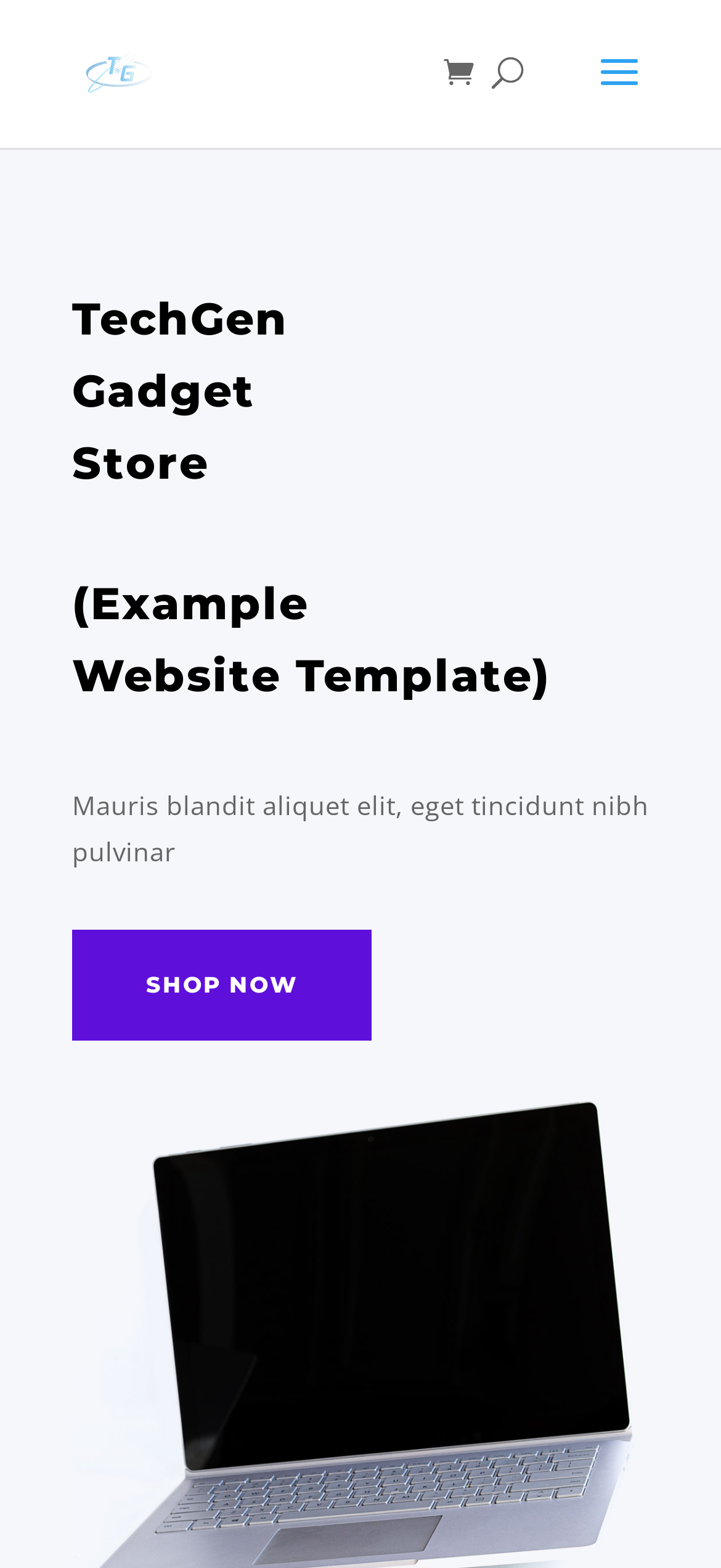What is the name of the store?
Examine the screenshot and reply with a single word or phrase.

TechGen Store